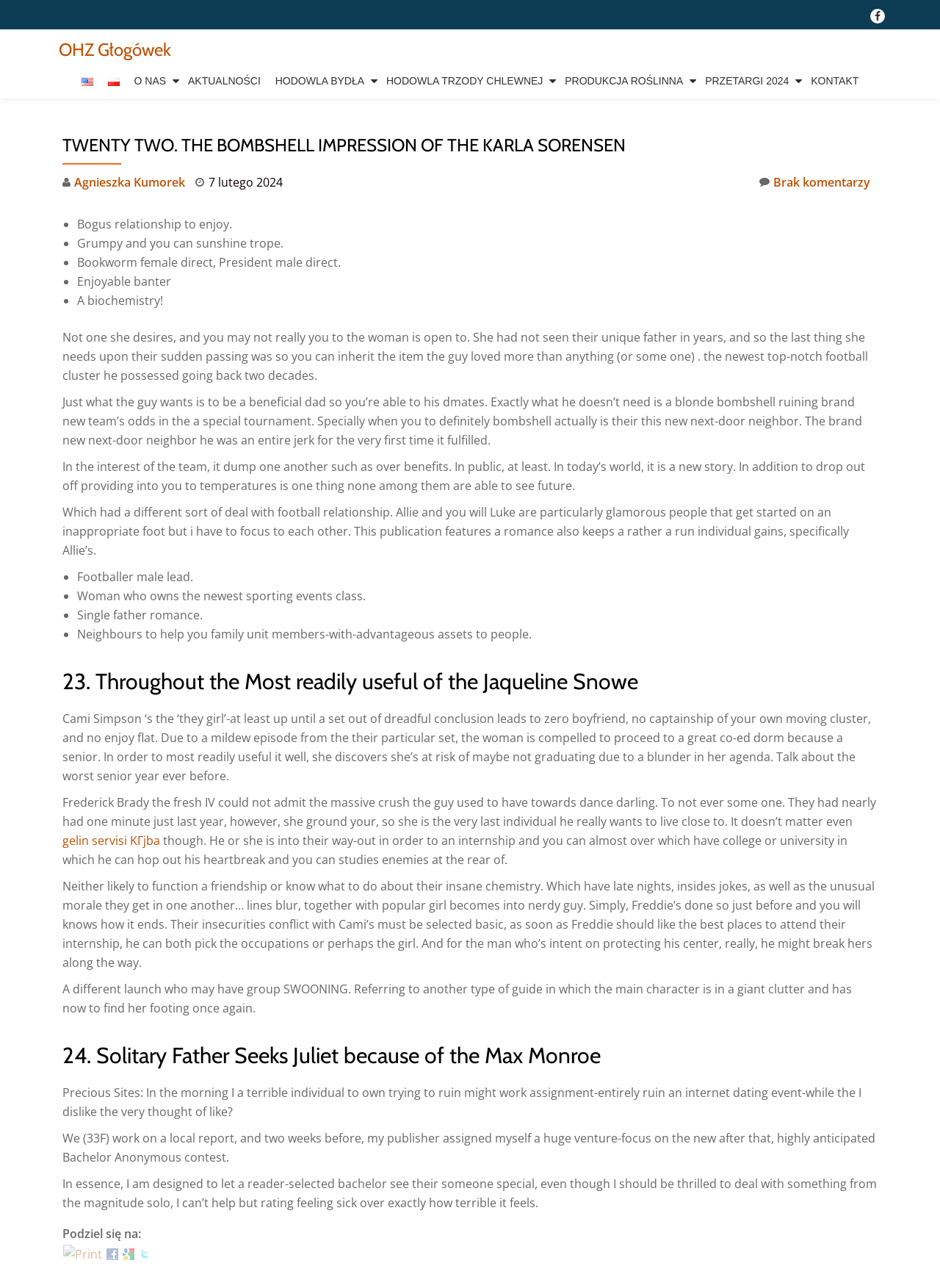Please provide the bounding box coordinates for the element that needs to be clicked to perform the instruction: "Switch to English language". The coordinates must consist of four float numbers between 0 and 1, formatted as [left, top, right, bottom].

[0.08, 0.055, 0.105, 0.071]